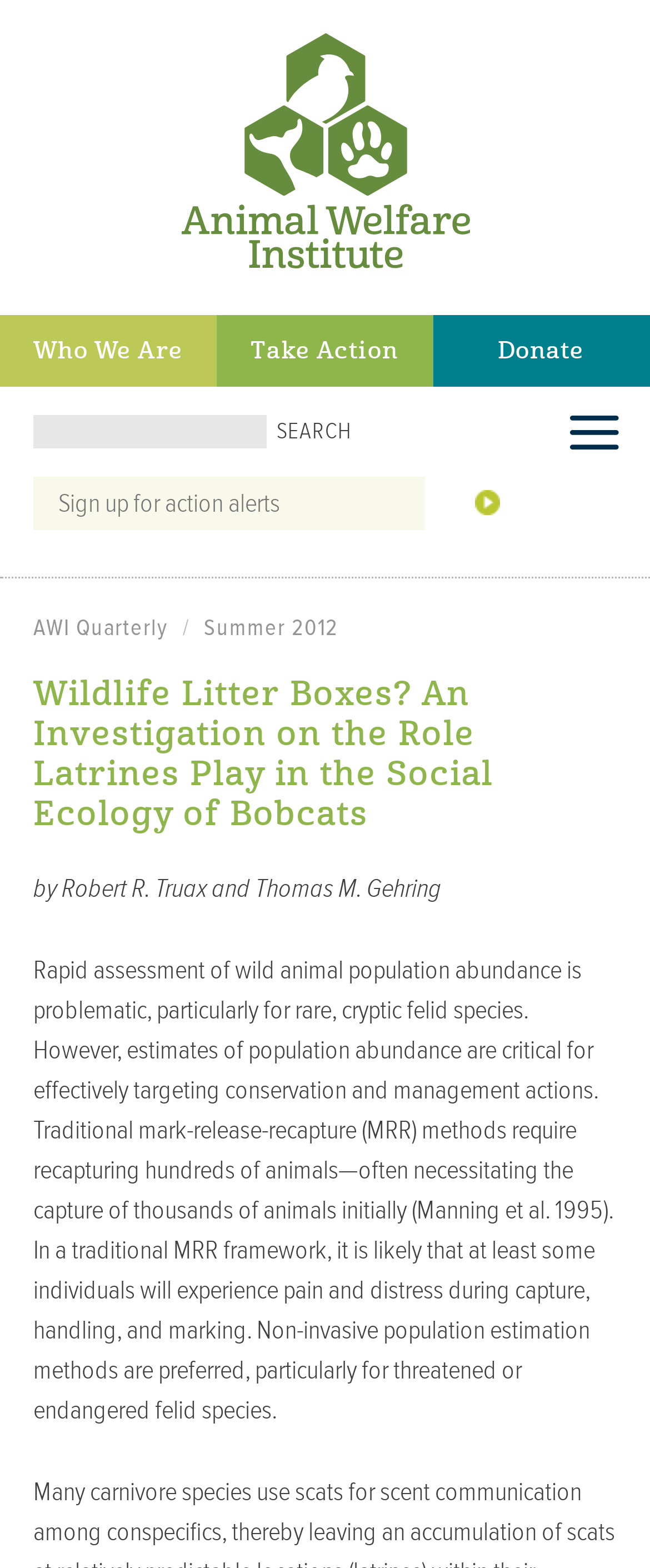Please provide the bounding box coordinates for the element that needs to be clicked to perform the following instruction: "View Summer 2012 issue". The coordinates should be given as four float numbers between 0 and 1, i.e., [left, top, right, bottom].

[0.313, 0.393, 0.52, 0.41]